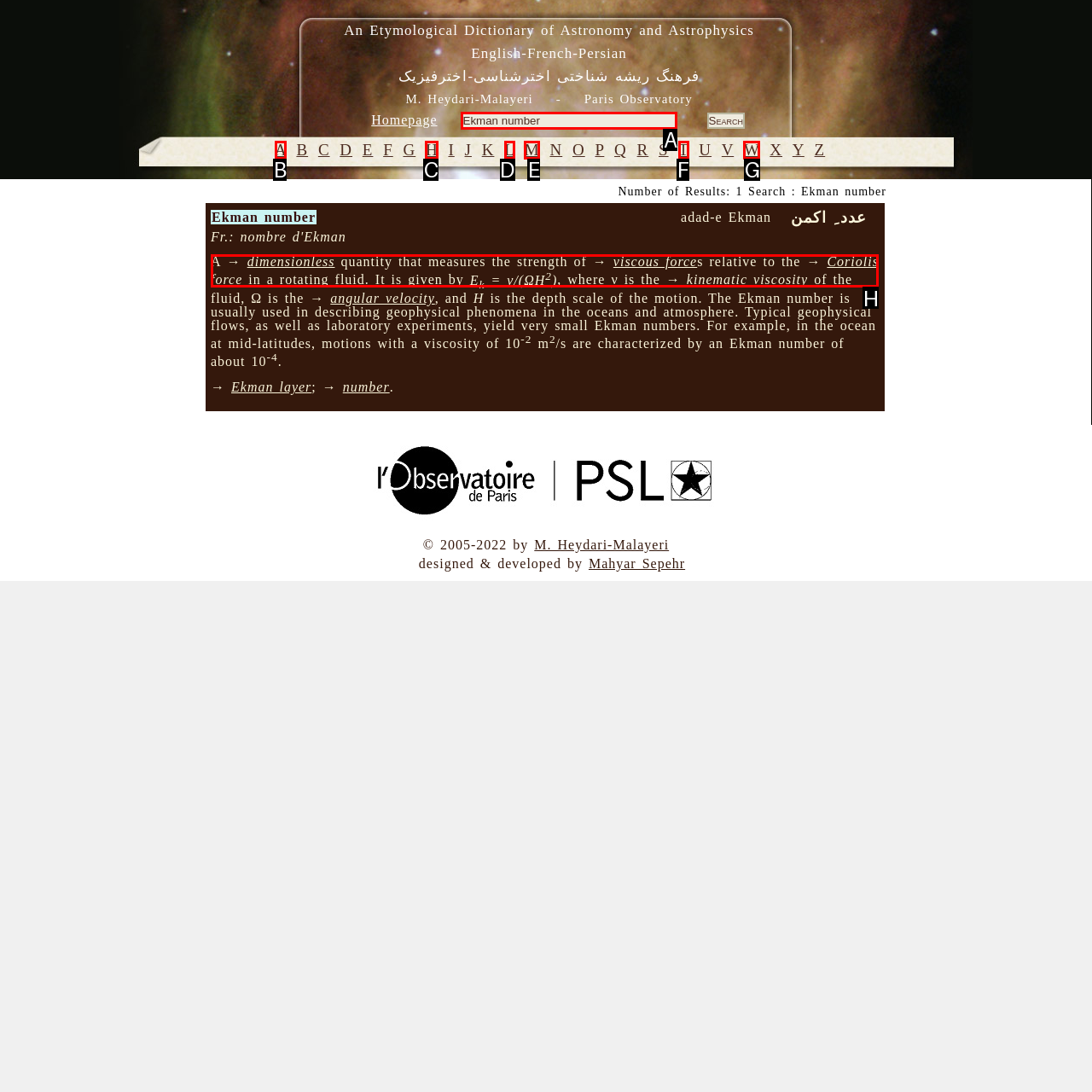Identify the correct UI element to click for this instruction: search for a term
Respond with the appropriate option's letter from the provided choices directly.

A